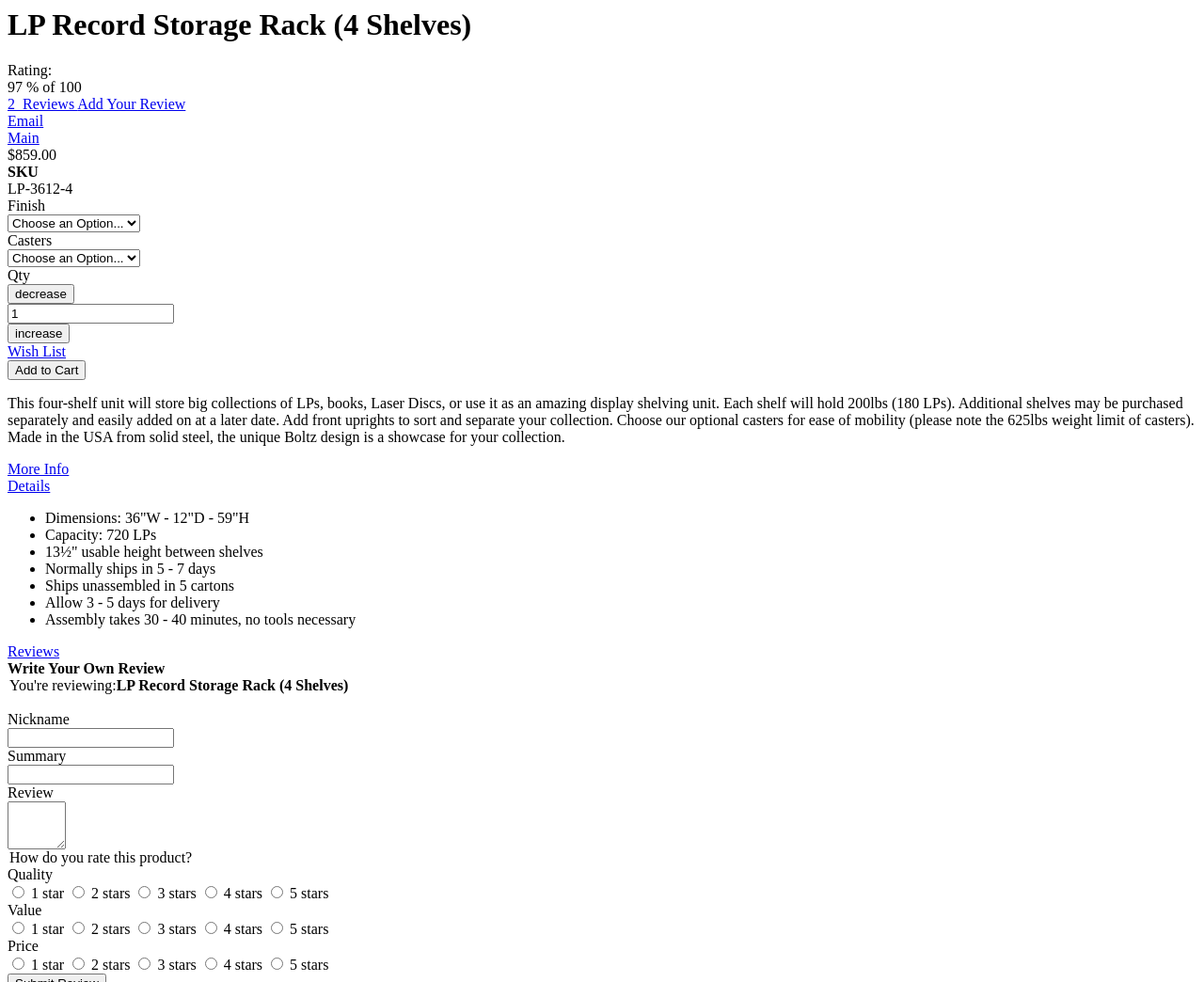Identify the bounding box coordinates for the element you need to click to achieve the following task: "Click the 'More Info' link". The coordinates must be four float values ranging from 0 to 1, formatted as [left, top, right, bottom].

[0.006, 0.47, 0.057, 0.486]